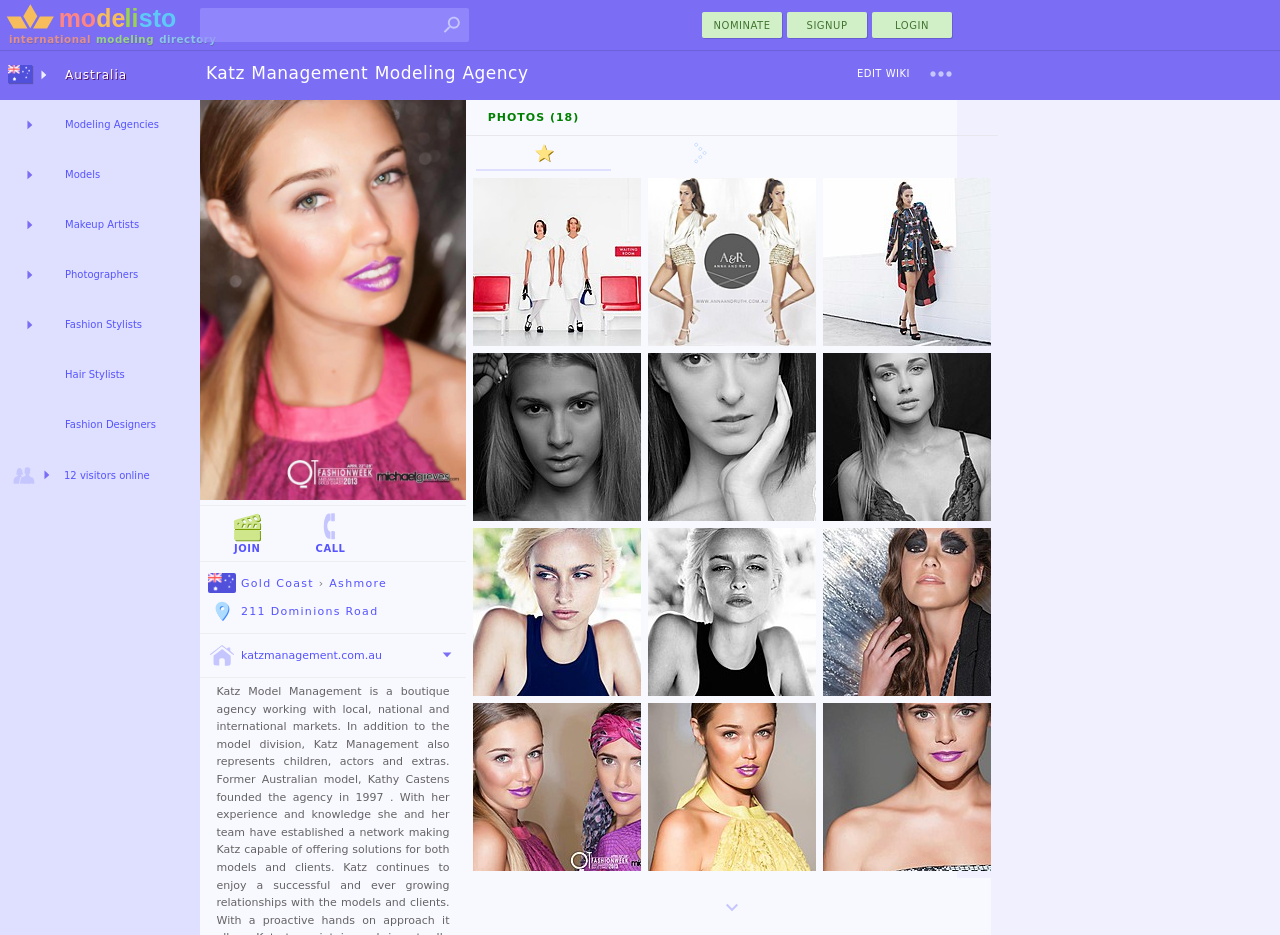Please determine the bounding box coordinates of the section I need to click to accomplish this instruction: "Click on the Modeling Agencies in Gold Coast link".

[0.162, 0.617, 0.245, 0.631]